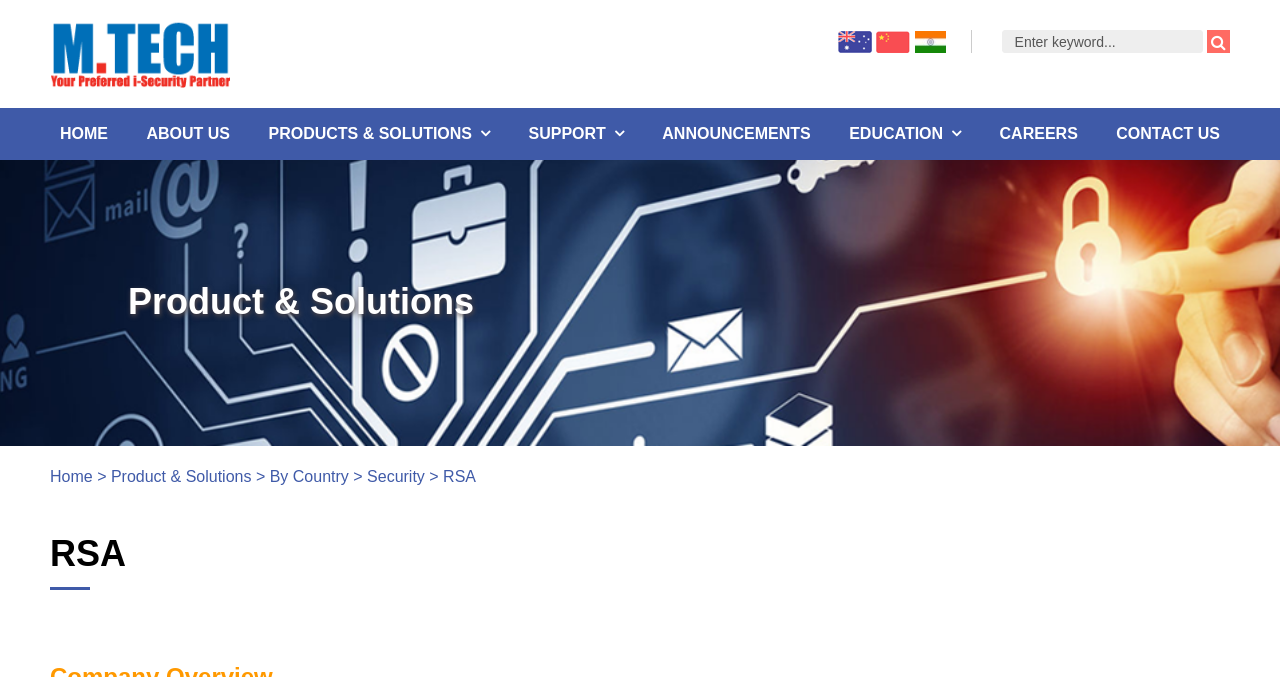Determine the main headline from the webpage and extract its text.

Product & Solutions